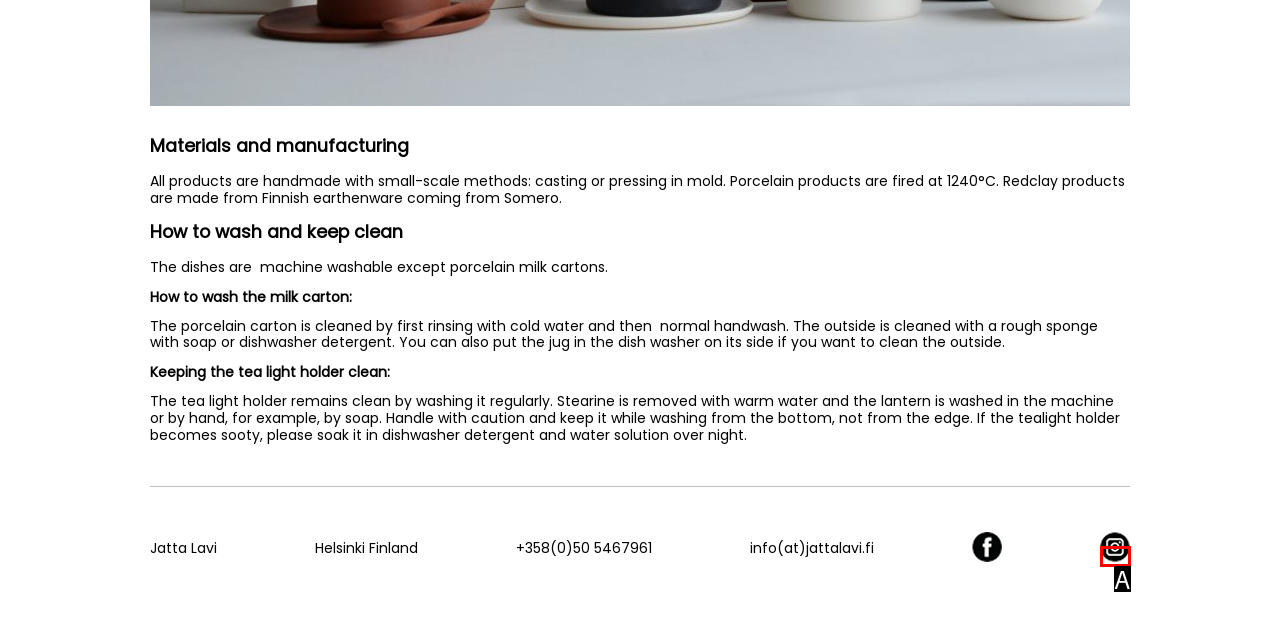Find the HTML element that matches the description: alt="Instagram". Answer using the letter of the best match from the available choices.

A